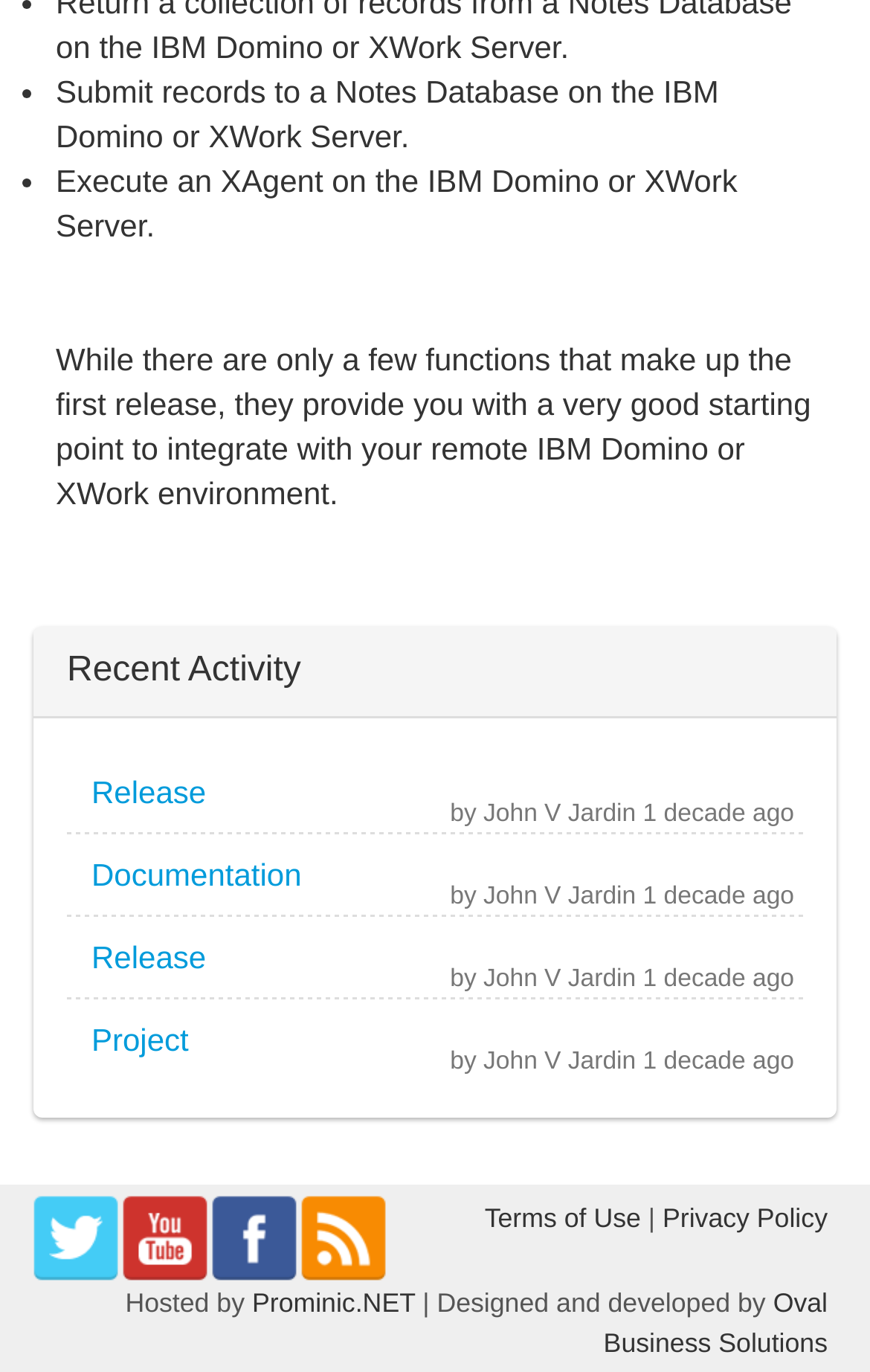Provide the bounding box coordinates for the area that should be clicked to complete the instruction: "Execute an XAgent".

[0.064, 0.119, 0.848, 0.178]